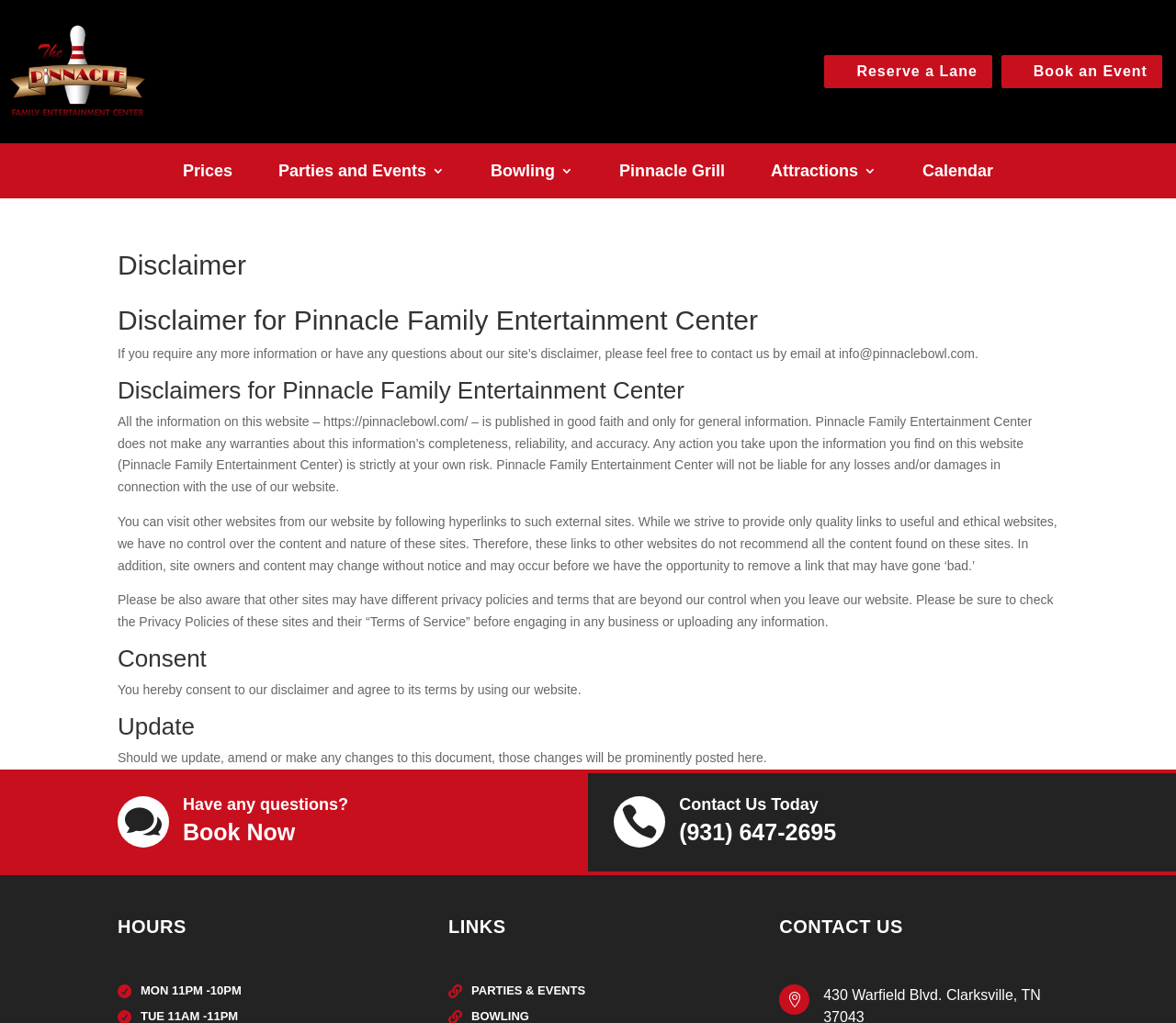Describe every aspect of the webpage comprehensively.

The webpage is about the disclaimer for Pinnacle Family Entertainment Center. At the top left, there is a small image and a link. On the top right, there are several links, including "Reserve a Lane", "Book an Event", and others. 

Below the top links, there is a main article section that takes up most of the page. The article is divided into several sections, including "Disclaimer", "Disclaimers for Pinnacle Family Entertainment Center", "Consent", and "Update". Each section has a heading and a block of text that explains the disclaimer policies of the website.

In the "Disclaimer" section, there is a paragraph of text that explains that the website does not make any warranties about the completeness, reliability, and accuracy of the information on the website. 

In the "Disclaimers for Pinnacle Family Entertainment Center" section, there are two paragraphs of text that explain that the website is not responsible for the content and nature of external websites linked from their website, and that users should be aware of the privacy policies and terms of service of these external websites.

In the "Consent" section, there is a paragraph of text that explains that by using the website, users consent to the disclaimer and agree to its terms.

In the "Update" section, there is a paragraph of text that explains that any changes to the disclaimer will be prominently posted on the website.

At the bottom of the page, there are several layout tables that contain links, headings, and static text. One table has a heading "Have any questions?" and a link to contact the website. Another table has a heading "Contact Us Today" and a link to the website's phone number. There are also tables that display the website's hours of operation and links to parties and events.